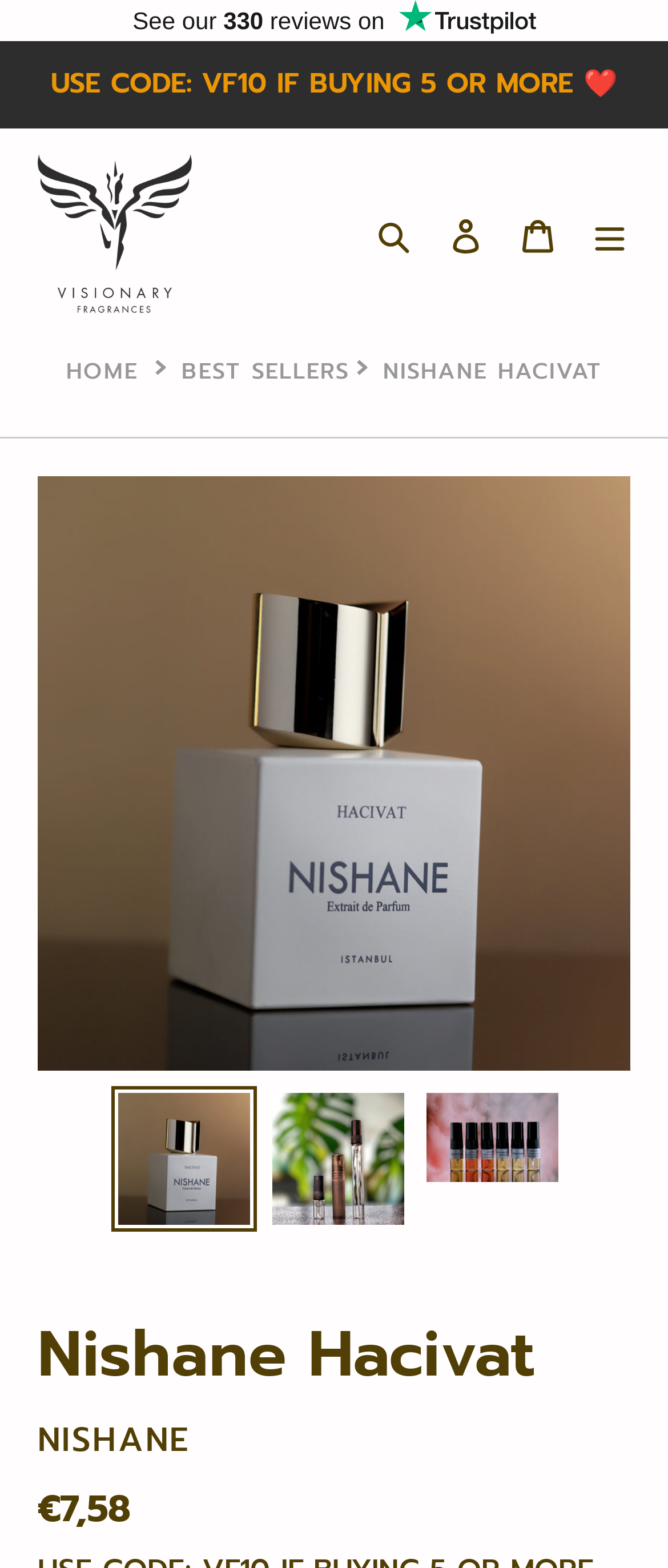What is the brand of the perfume?
Please respond to the question with a detailed and thorough explanation.

I found the brand of the perfume by looking at the description list detail section, where it says 'BRAND' and then 'NISHANE'.